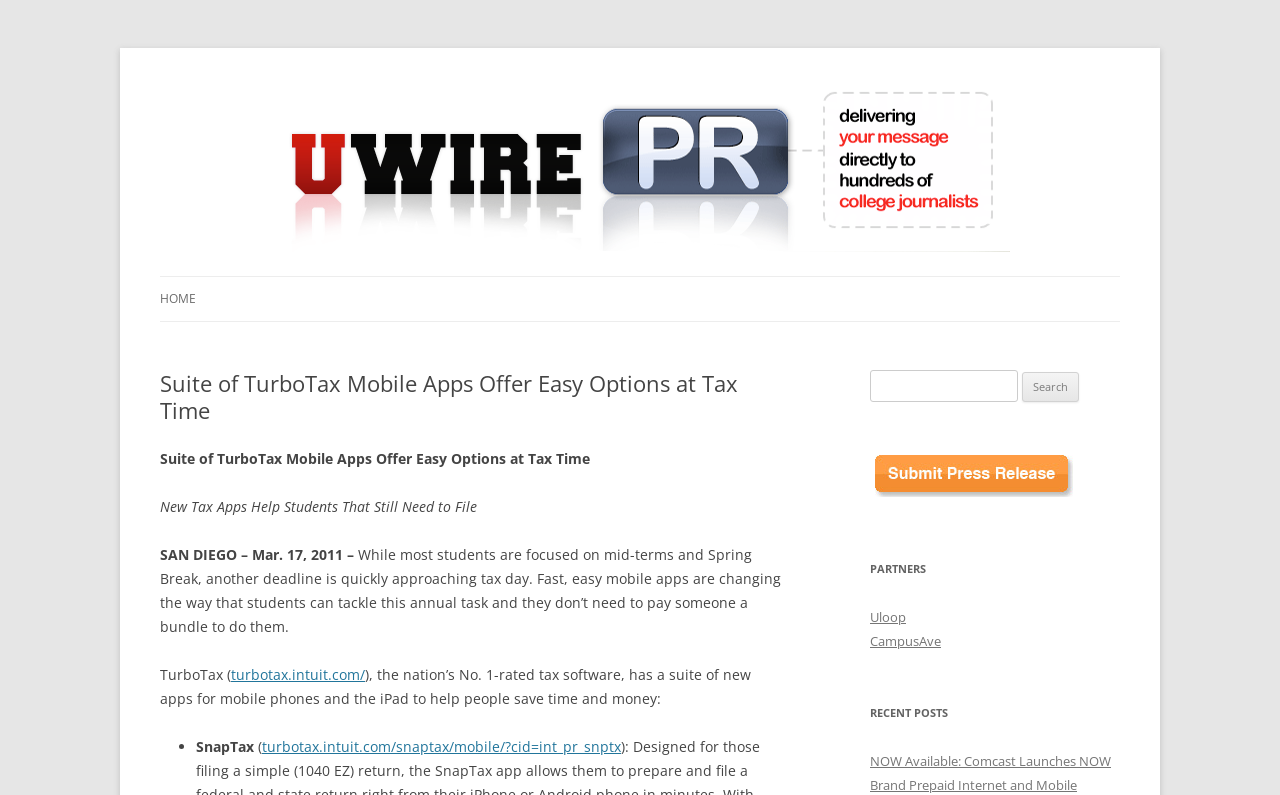Give the bounding box coordinates for the element described by: "Uloop".

[0.68, 0.765, 0.708, 0.788]